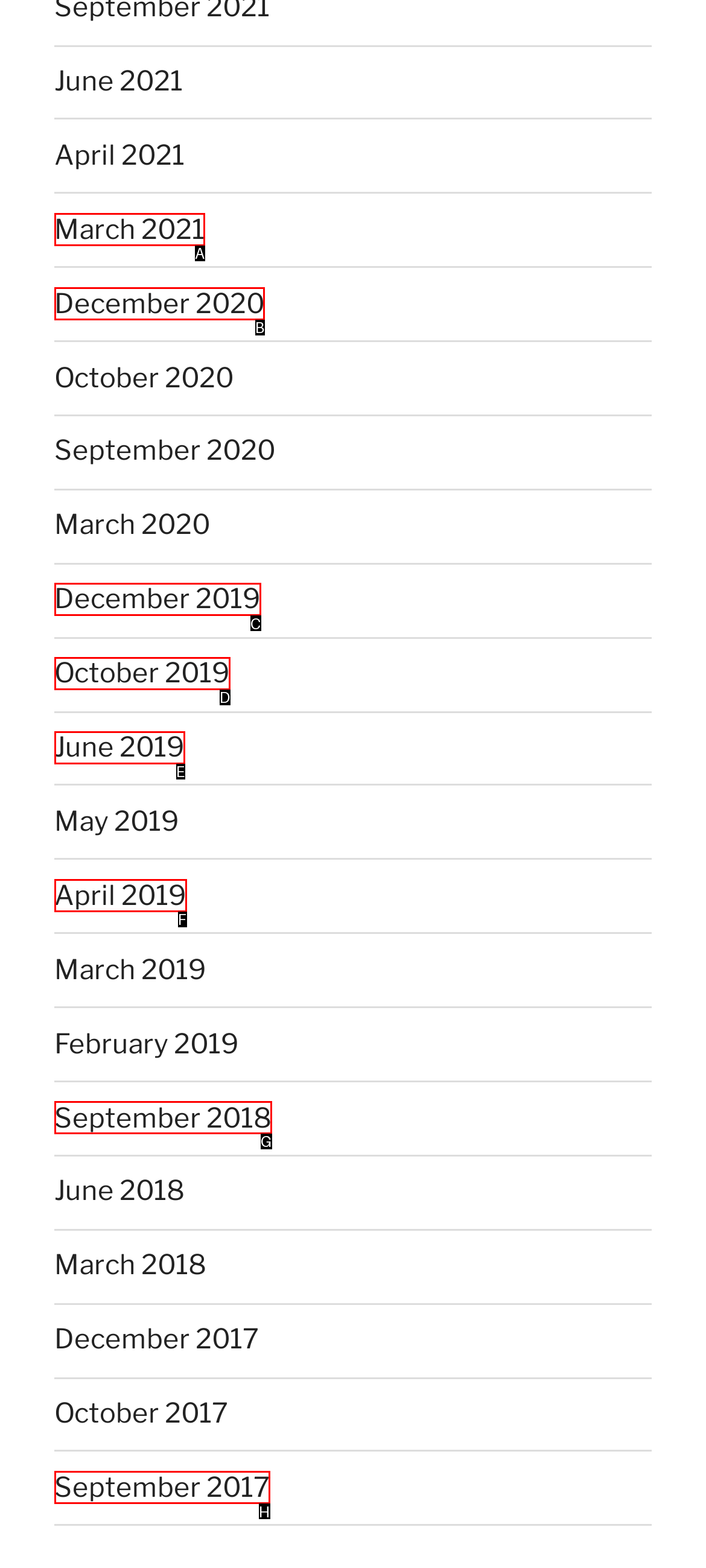Tell me which one HTML element best matches the description: December 2019 Answer with the option's letter from the given choices directly.

C